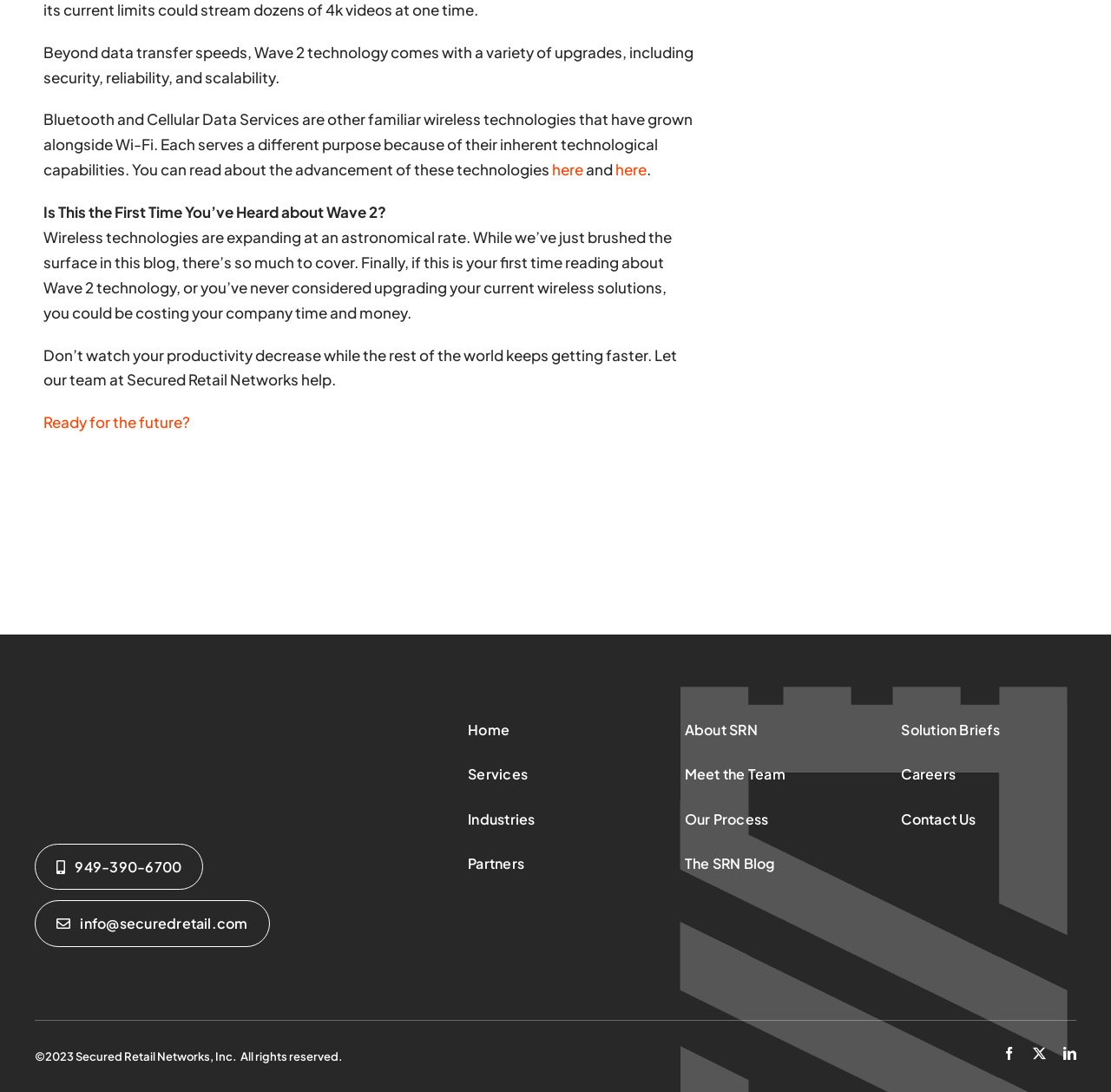What is the company mentioned on this webpage?
Please answer using one word or phrase, based on the screenshot.

Secured Retail Networks